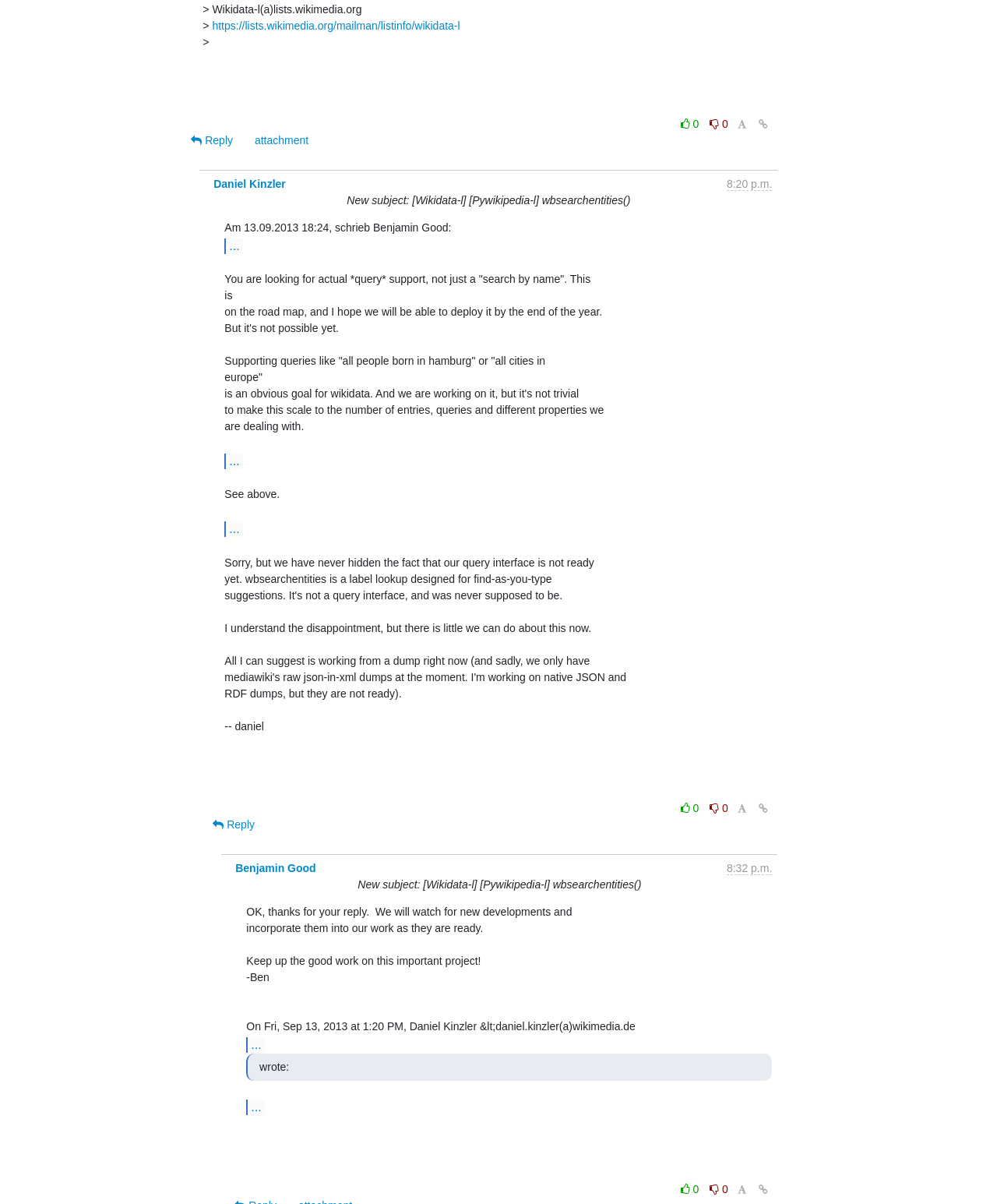Locate the bounding box of the UI element described by: "Reply" in the given webpage screenshot.

[0.184, 0.105, 0.244, 0.128]